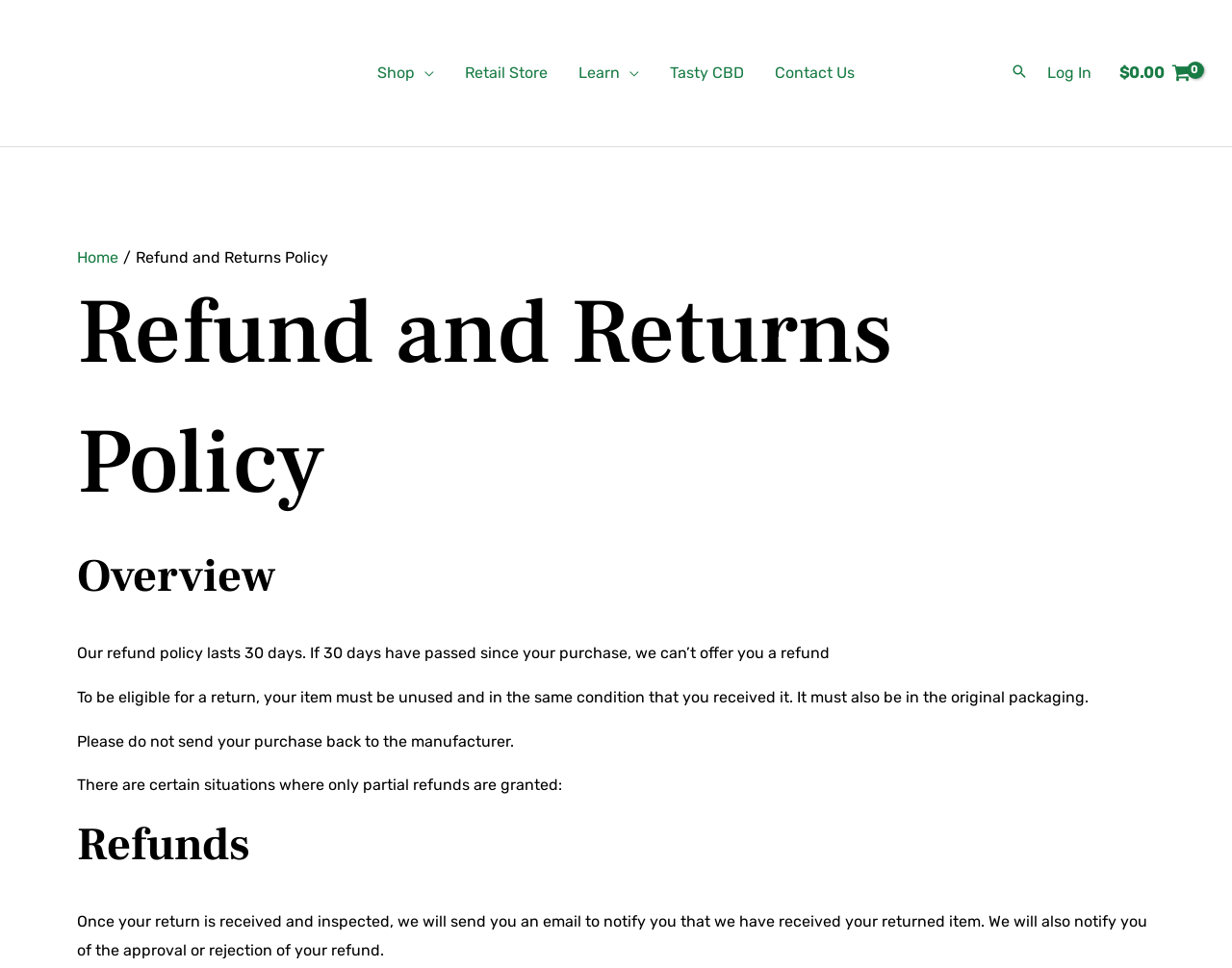Please find the bounding box coordinates in the format (top-left x, top-left y, bottom-right x, bottom-right y) for the given element description. Ensure the coordinates are floating point numbers between 0 and 1. Description: Theses and Dissertations from UMD

None